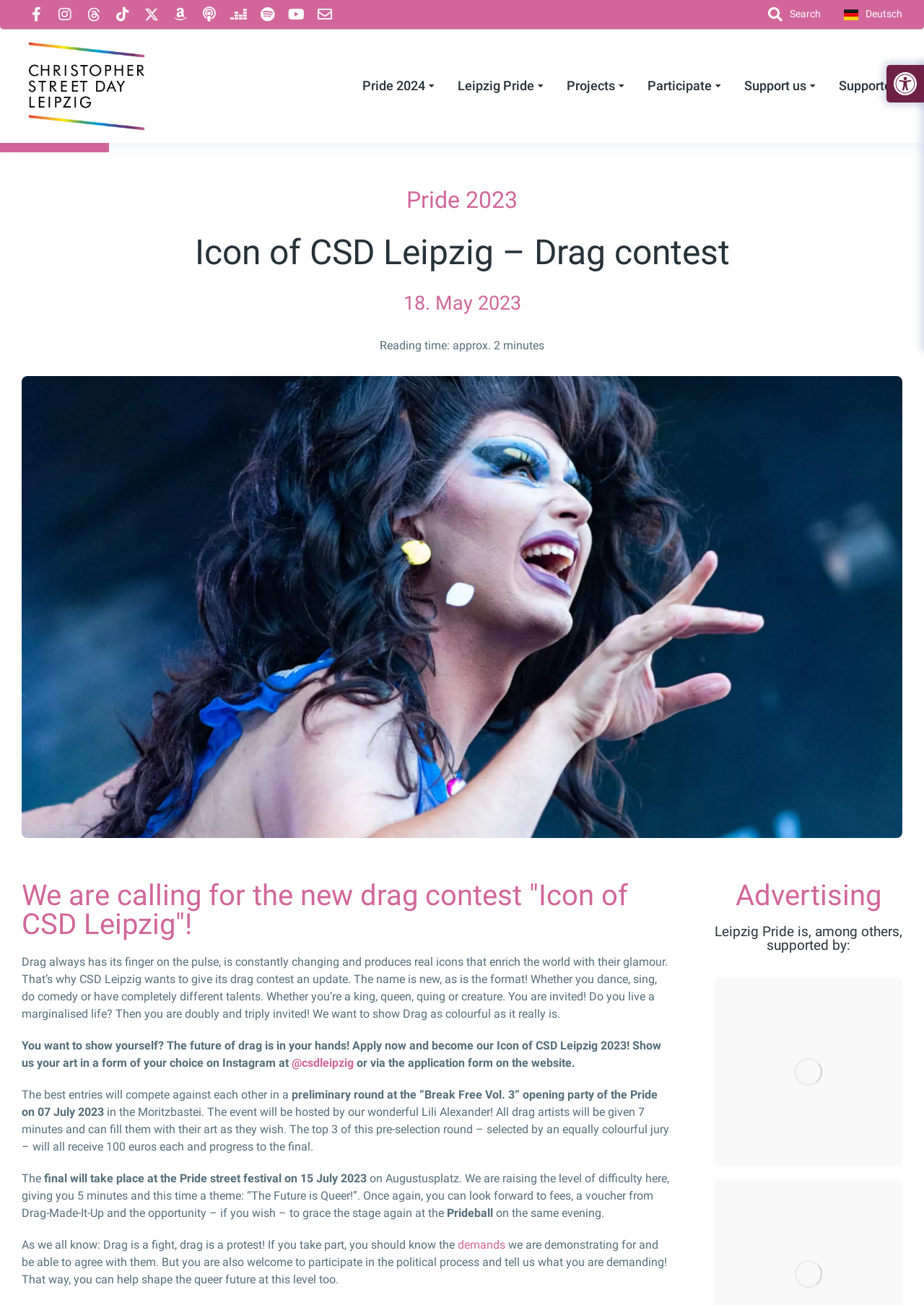Please find the bounding box coordinates for the clickable element needed to perform this instruction: "Apply now and become our Icon of CSD Leipzig 2023".

[0.316, 0.809, 0.383, 0.82]